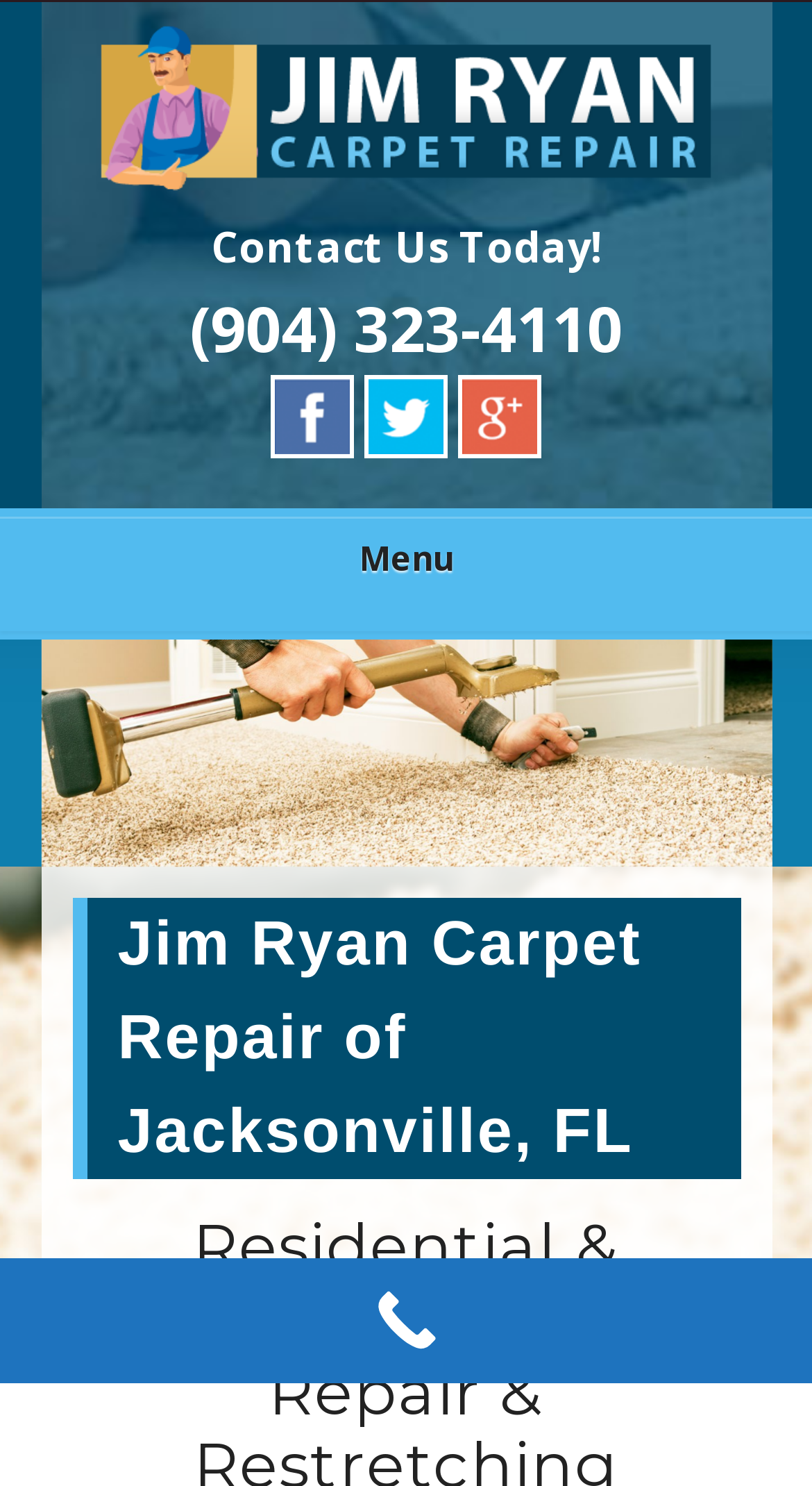Please locate and generate the primary heading on this webpage.

JIM RYAN CARPET REPAIR